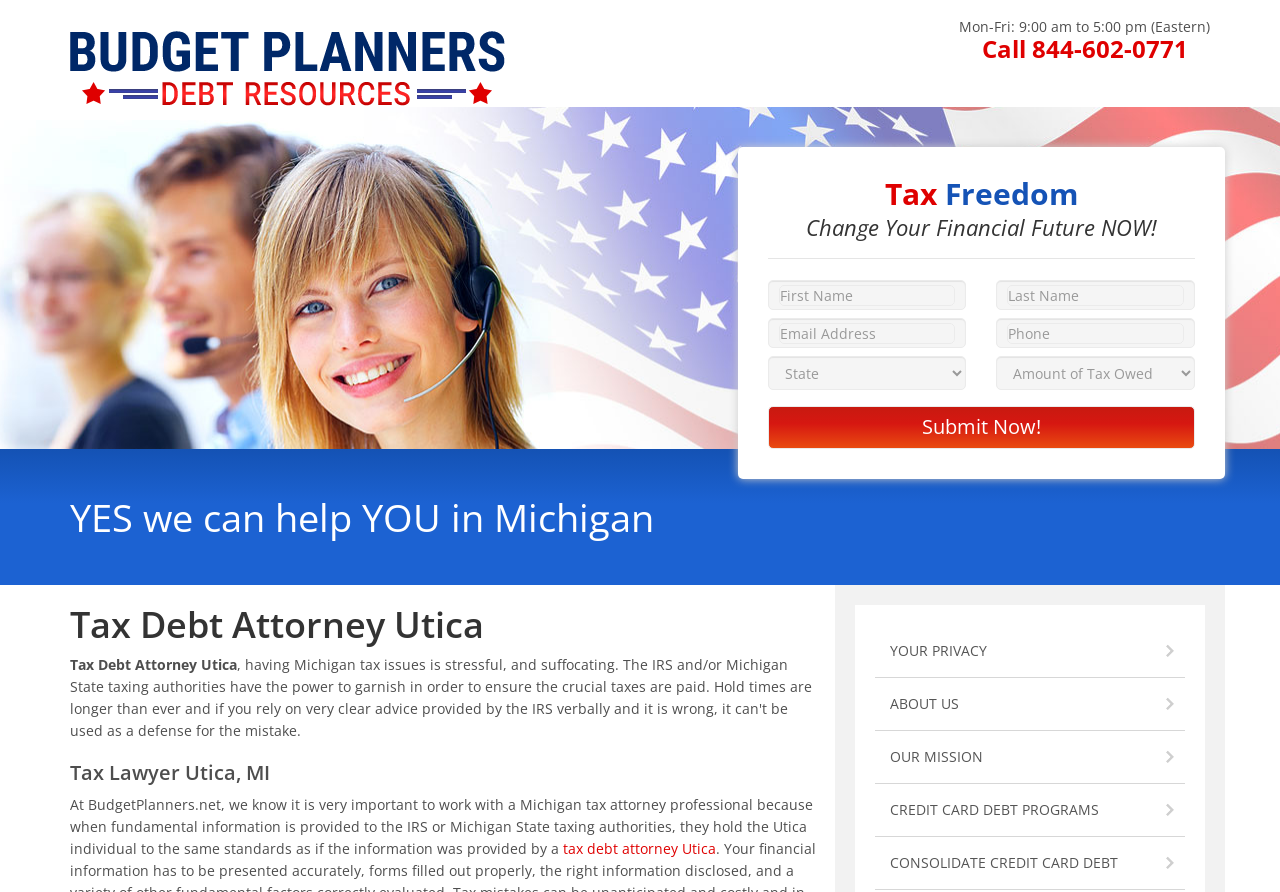Given the element description "name="last_name" placeholder="Last Name"", identify the bounding box of the corresponding UI element.

[0.778, 0.314, 0.934, 0.348]